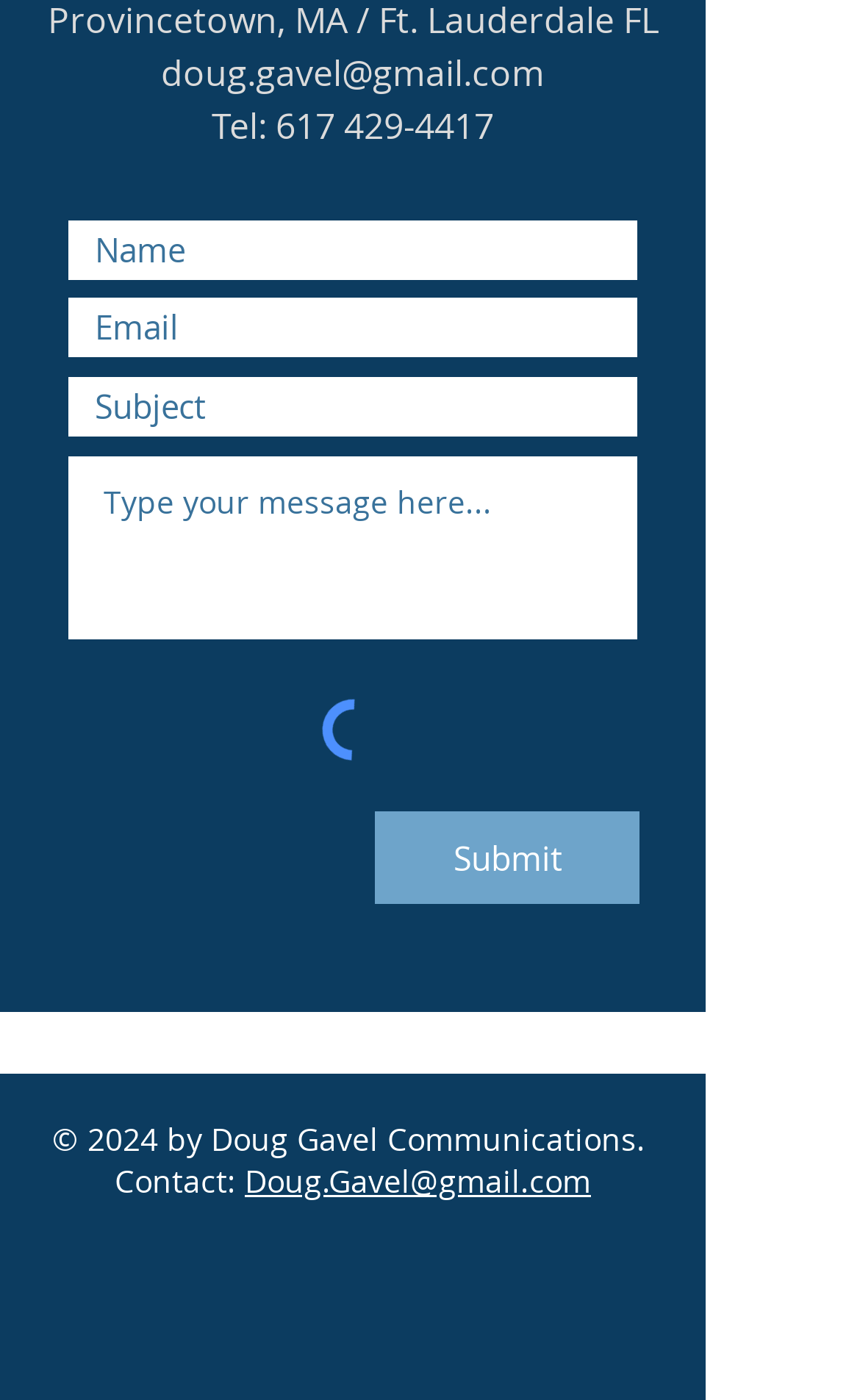Based on the element description parent_node: Comment name="url" placeholder="Website", identify the bounding box of the UI element in the given webpage screenshot. The coordinates should be in the format (top-left x, top-left y, bottom-right x, bottom-right y) and must be between 0 and 1.

None